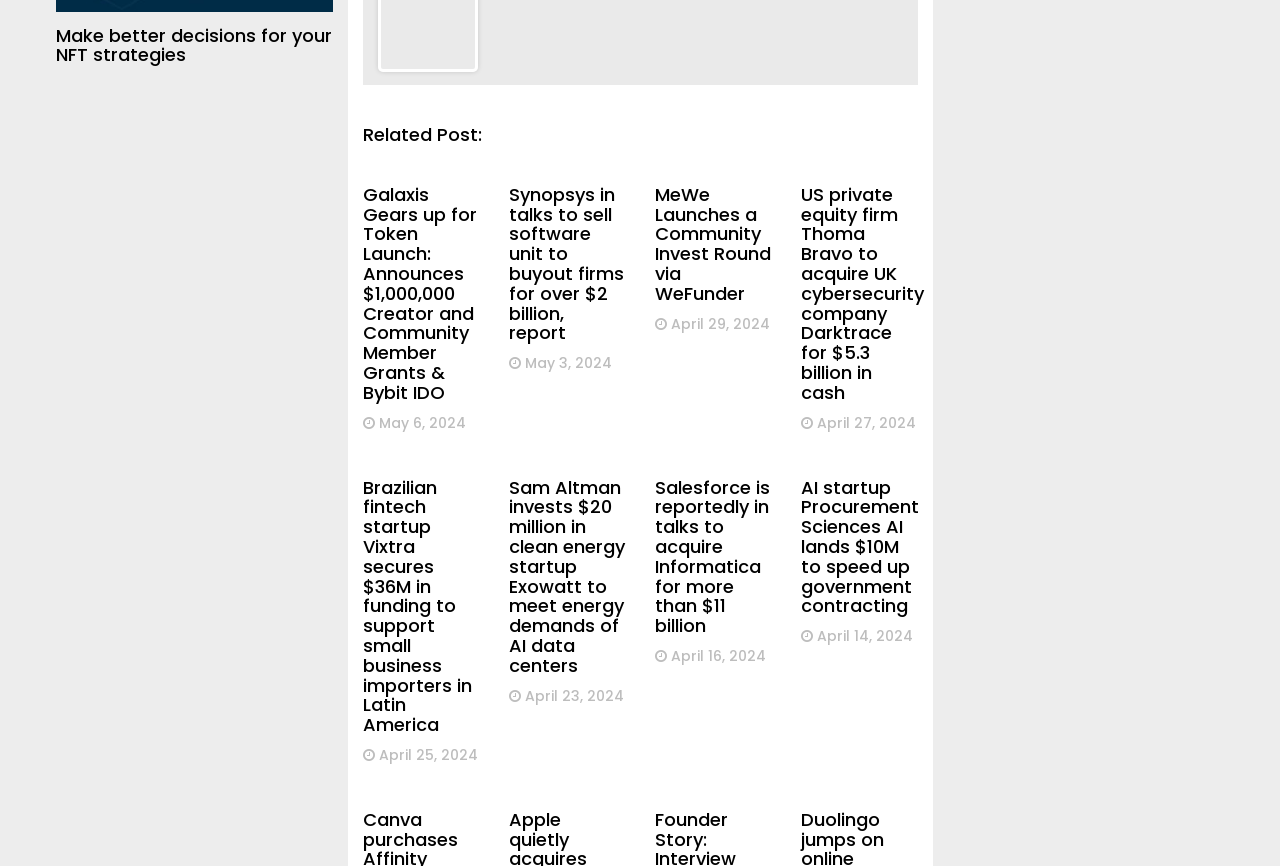What is the date of the latest news article?
Could you please answer the question thoroughly and with as much detail as possible?

I looked for the most recent date mentioned on the page, which is associated with the heading 'Galaxis Gears up for Token Launch: Announces $1,000,000 Creator and Community Member Grants & Bybit IDO'. The date mentioned is May 6, 2024, so this is the date of the latest news article.